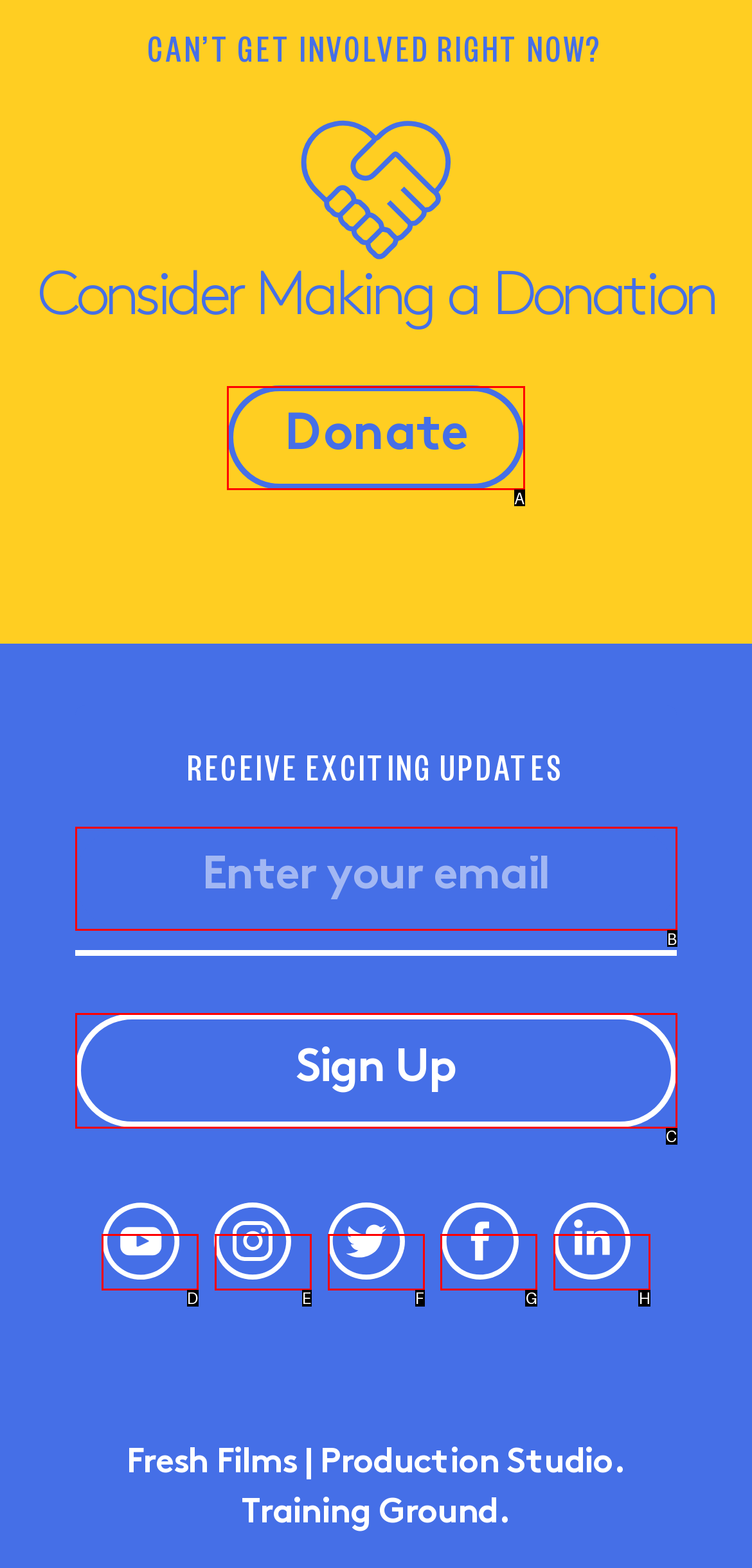Given the description: alt="Fresh Films Instagram", identify the matching option. Answer with the corresponding letter.

F